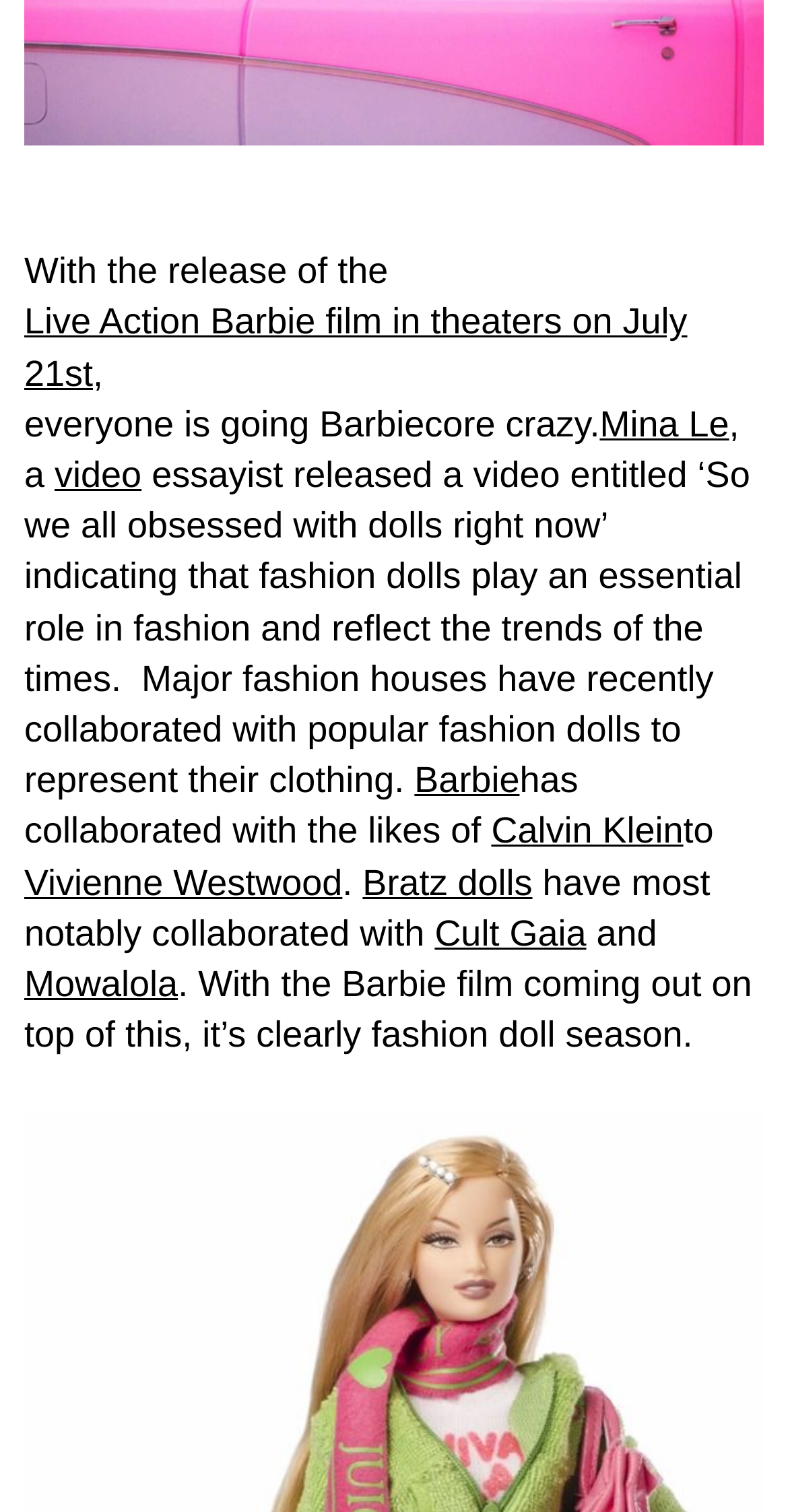Kindly provide the bounding box coordinates of the section you need to click on to fulfill the given instruction: "Learn more about Barbie's collaboration with fashion houses".

[0.526, 0.5, 0.659, 0.534]